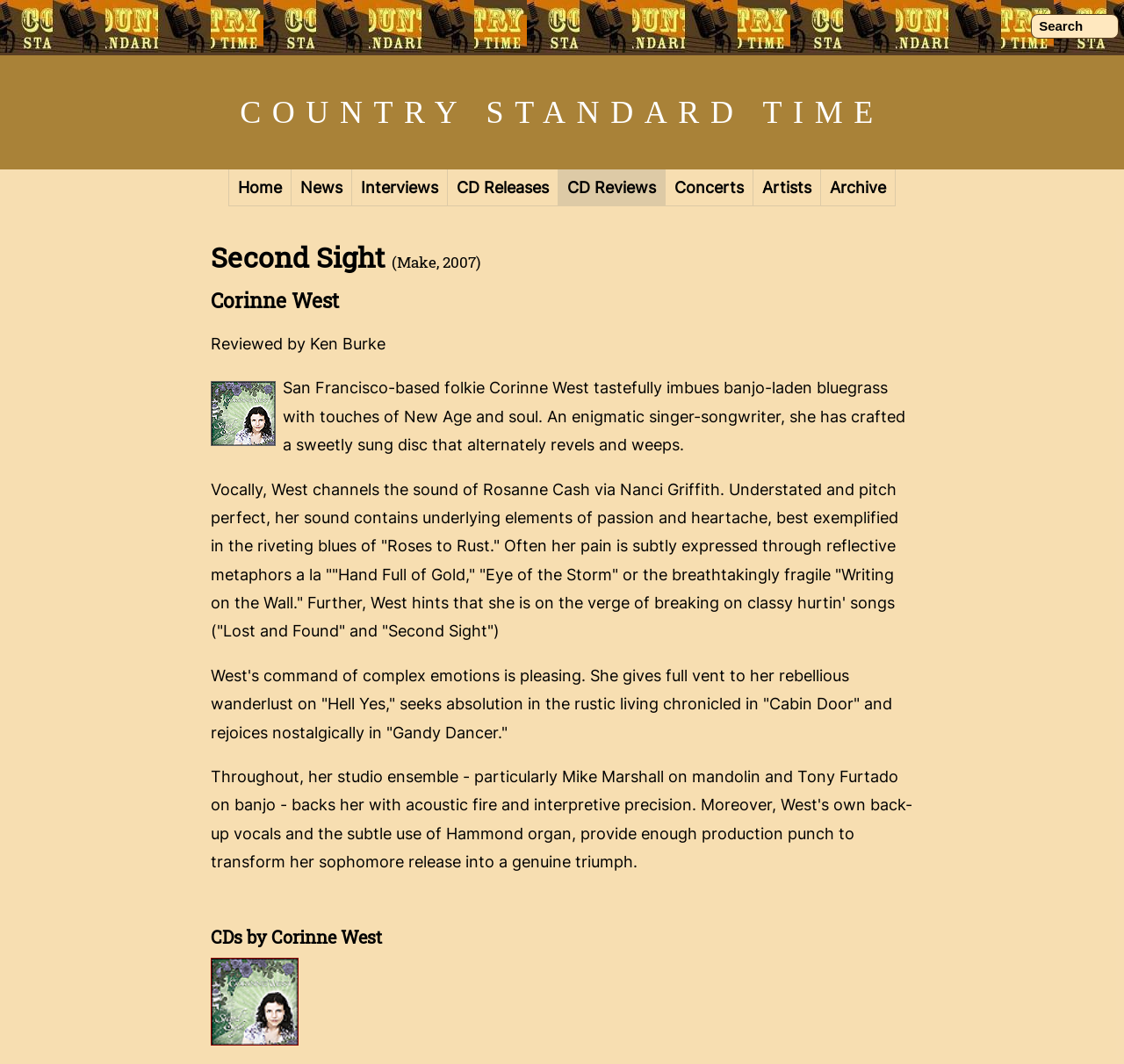Locate the bounding box coordinates of the segment that needs to be clicked to meet this instruction: "View Corinne West's CD Second Sight".

[0.188, 0.969, 0.27, 0.986]